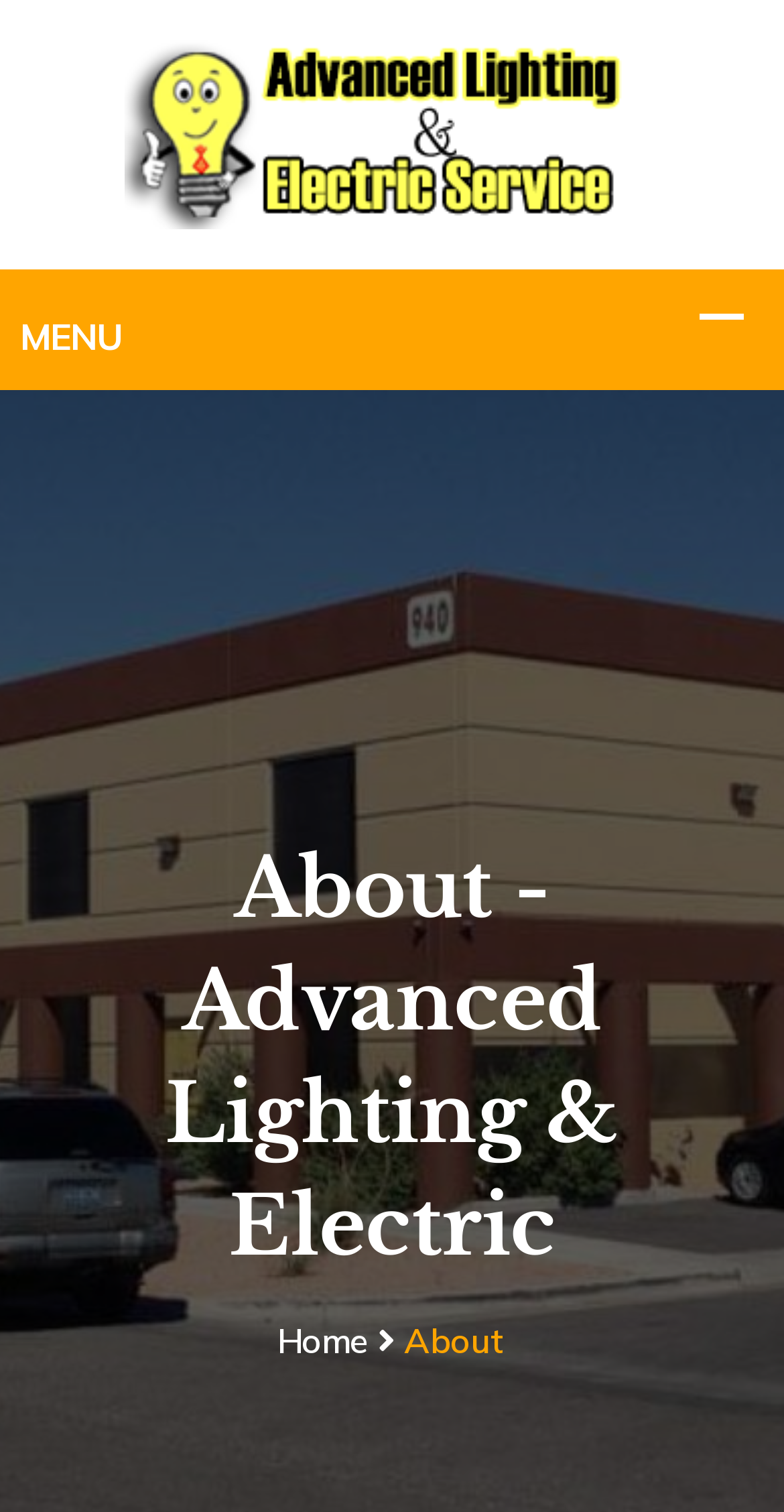Determine the bounding box coordinates for the HTML element described here: "title="Advanced Lighting & Electric"".

[0.158, 0.072, 0.842, 0.1]